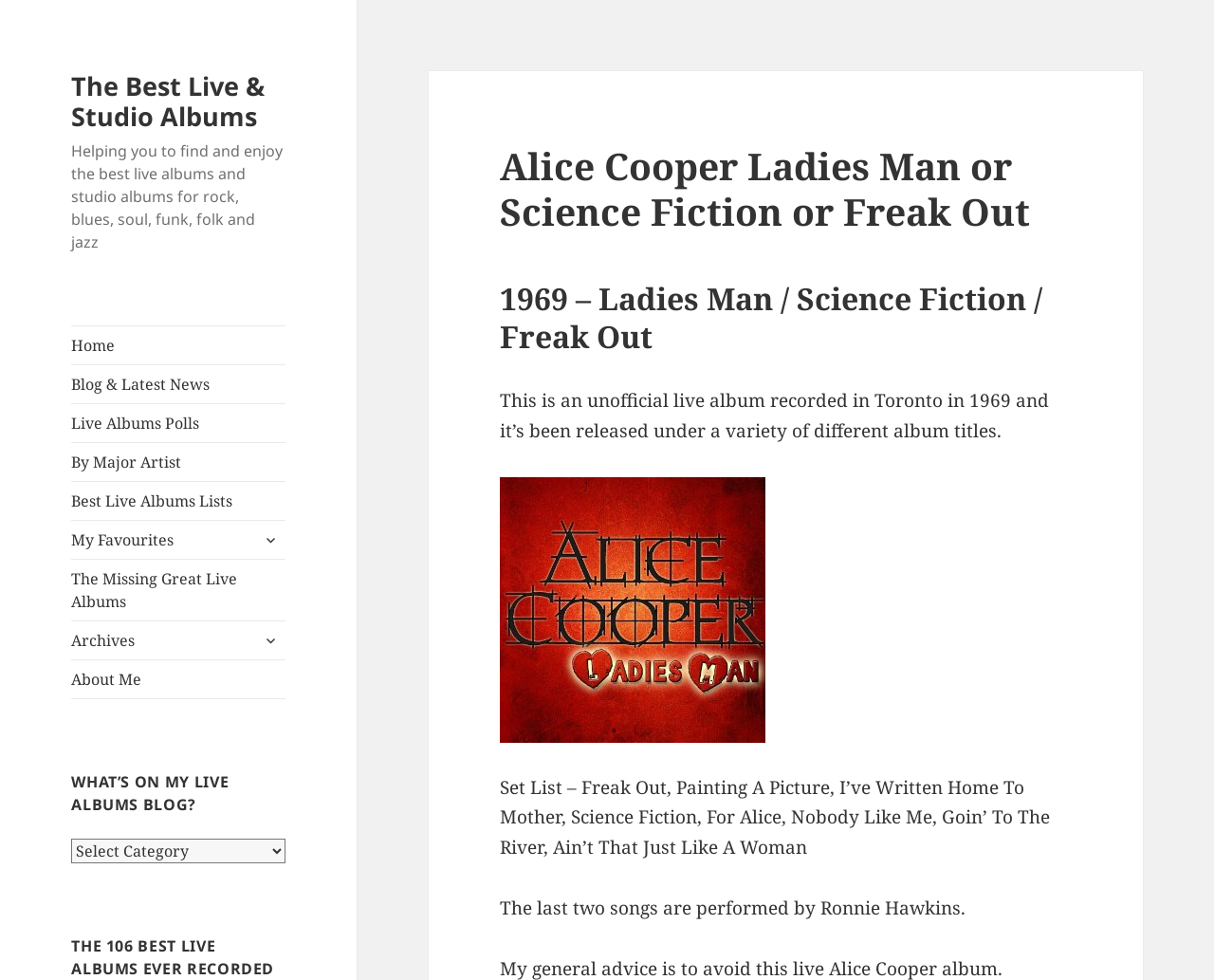Identify the bounding box coordinates for the UI element mentioned here: "Best Live Albums Lists". Provide the coordinates as four float values between 0 and 1, i.e., [left, top, right, bottom].

[0.059, 0.491, 0.235, 0.53]